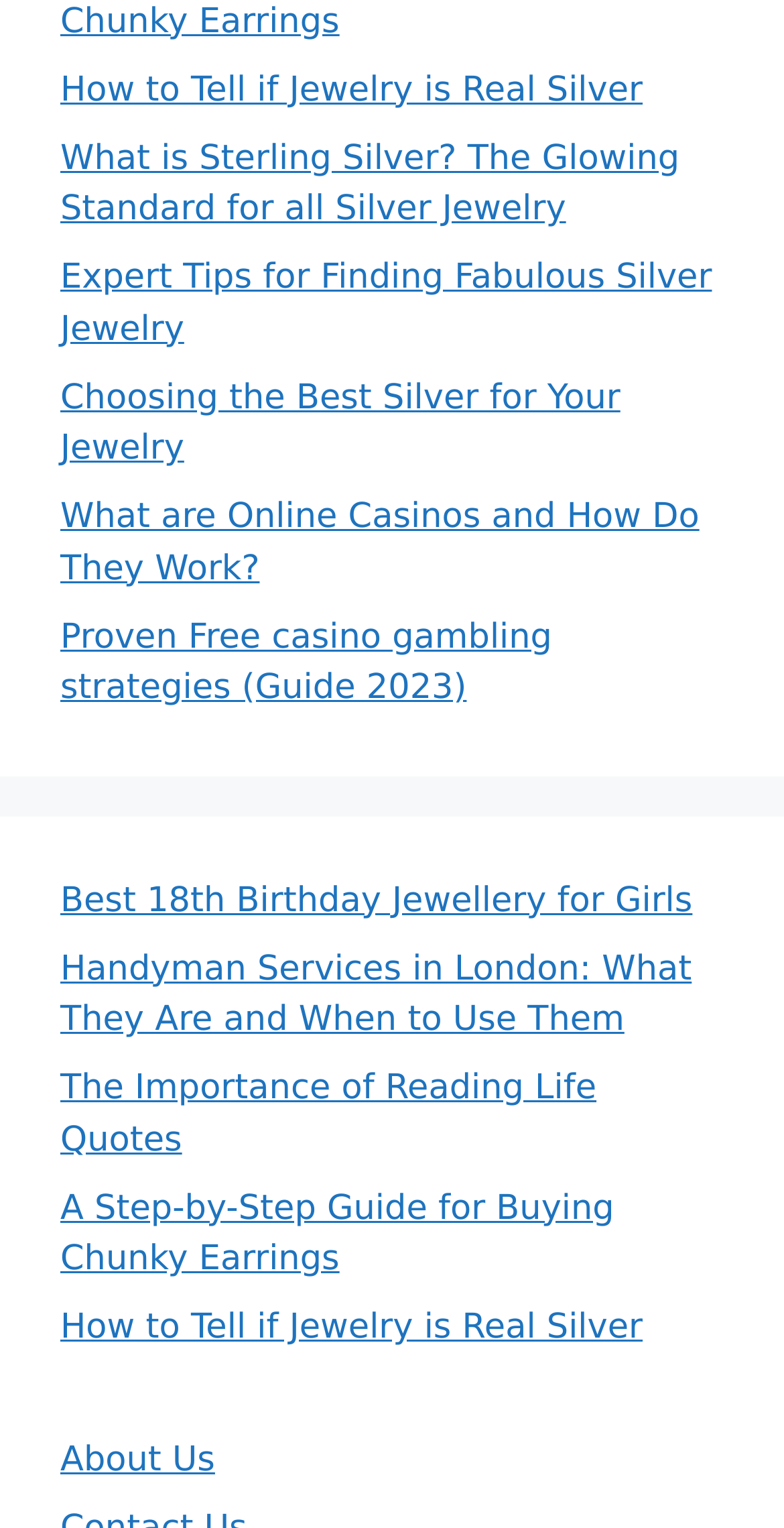What is the last link on the webpage?
From the screenshot, supply a one-word or short-phrase answer.

About Us